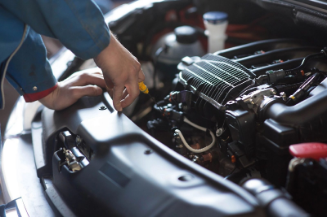What is visible in the background of the image?
Based on the screenshot, answer the question with a single word or phrase.

Engine parts